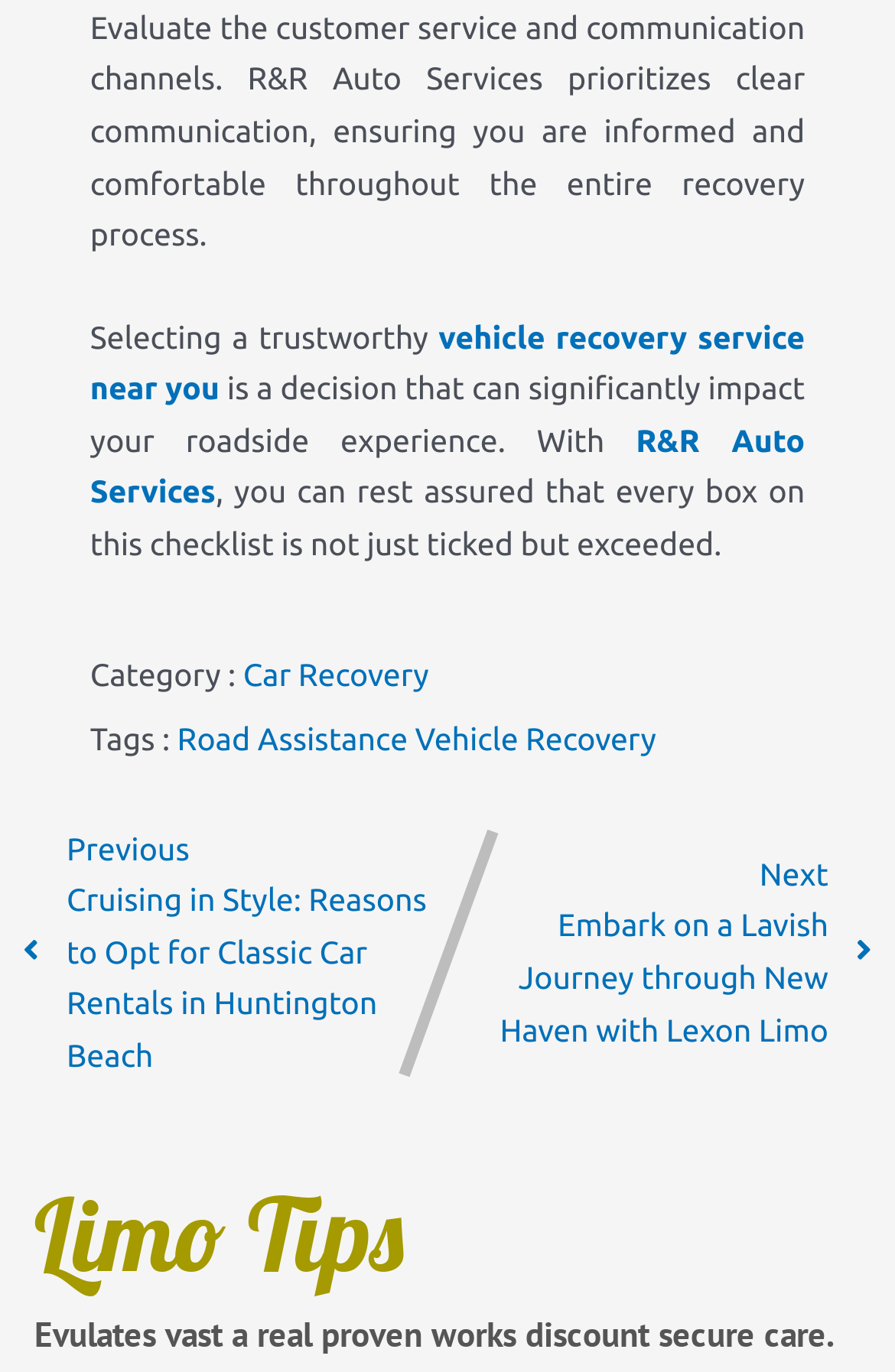Pinpoint the bounding box coordinates of the area that should be clicked to complete the following instruction: "Click on 'Vehicle Recovery'". The coordinates must be given as four float numbers between 0 and 1, i.e., [left, top, right, bottom].

[0.464, 0.525, 0.733, 0.552]